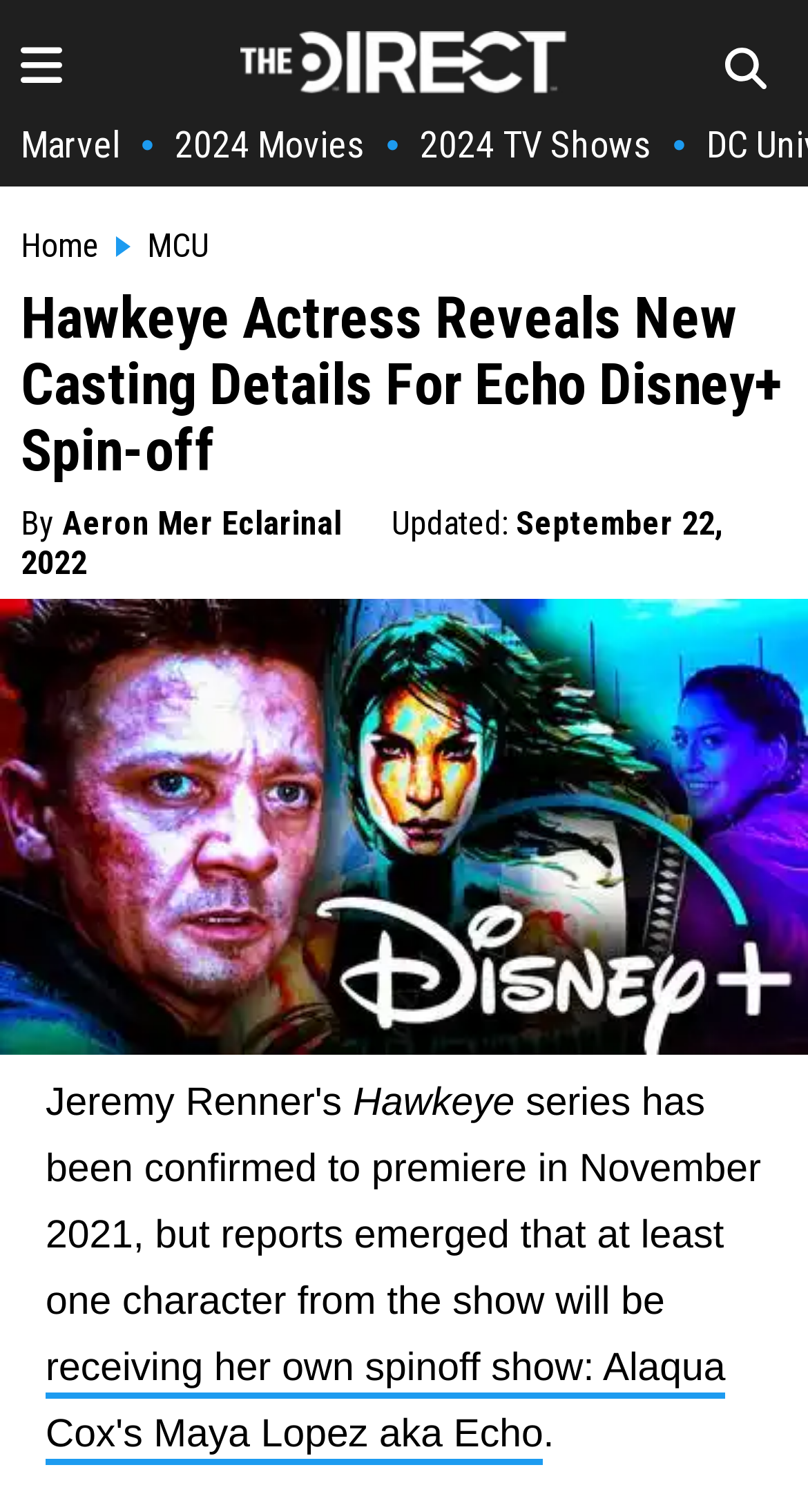Use a single word or phrase to respond to the question:
What is the name of the author of the article?

Aeron Mer Eclarinal